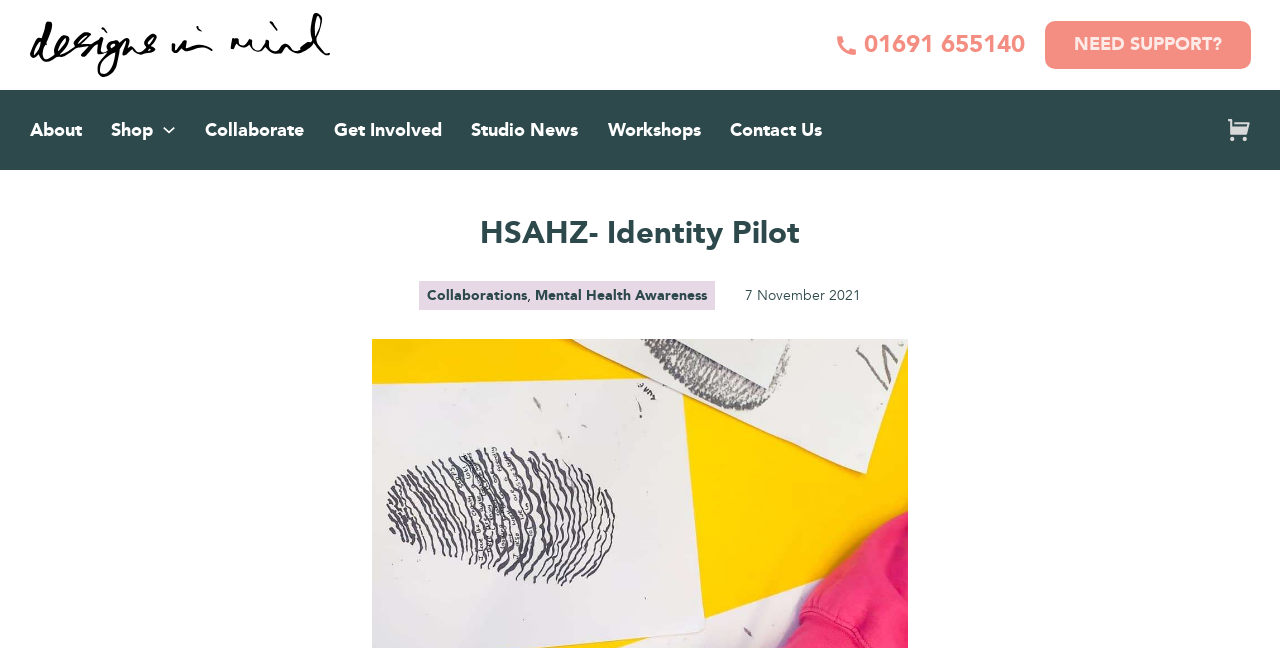Determine the bounding box coordinates for the clickable element required to fulfill the instruction: "get support". Provide the coordinates as four float numbers between 0 and 1, i.e., [left, top, right, bottom].

[0.816, 0.032, 0.977, 0.107]